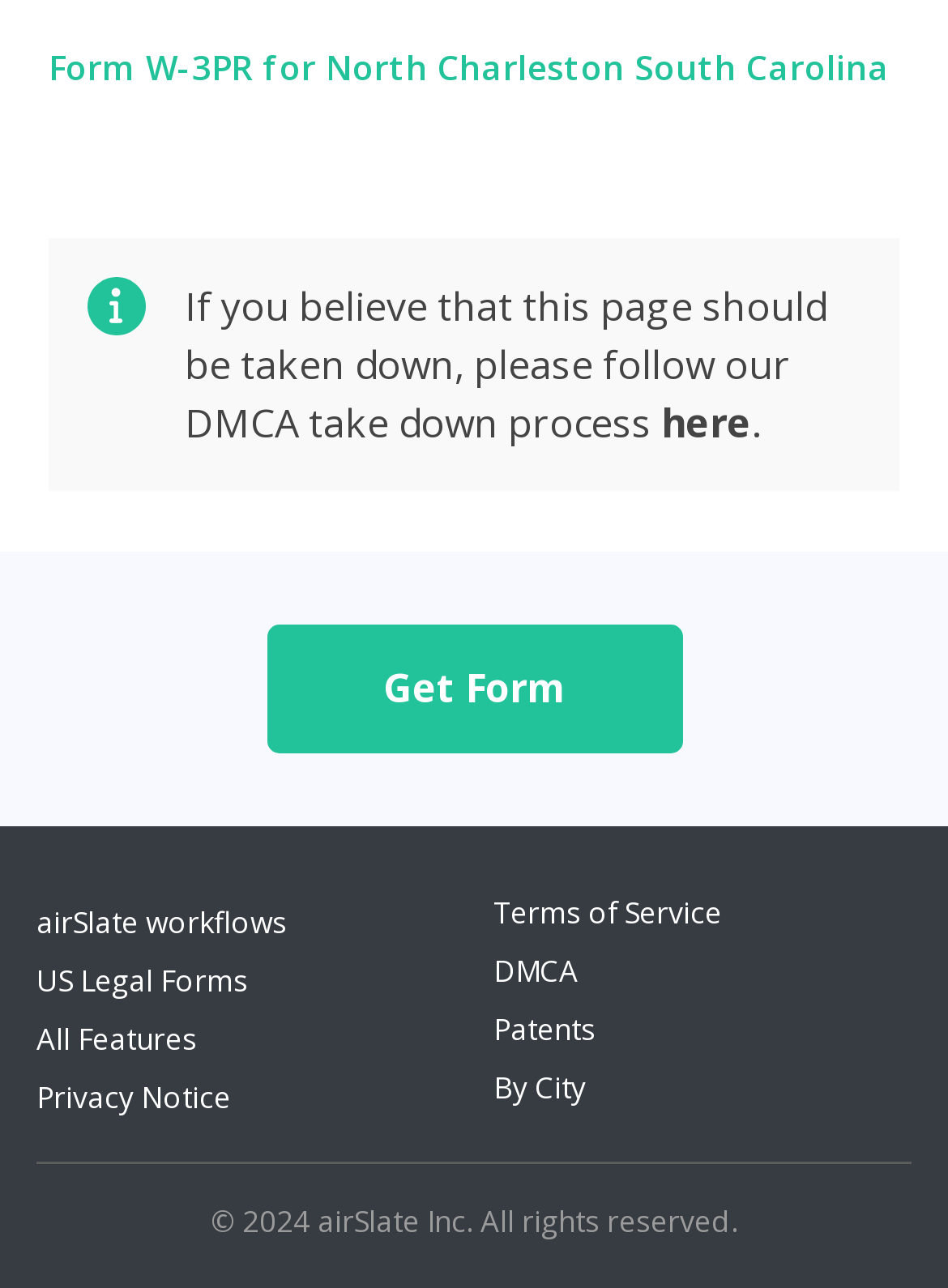How many links are there in the footer section?
Please answer the question with a single word or phrase, referencing the image.

7